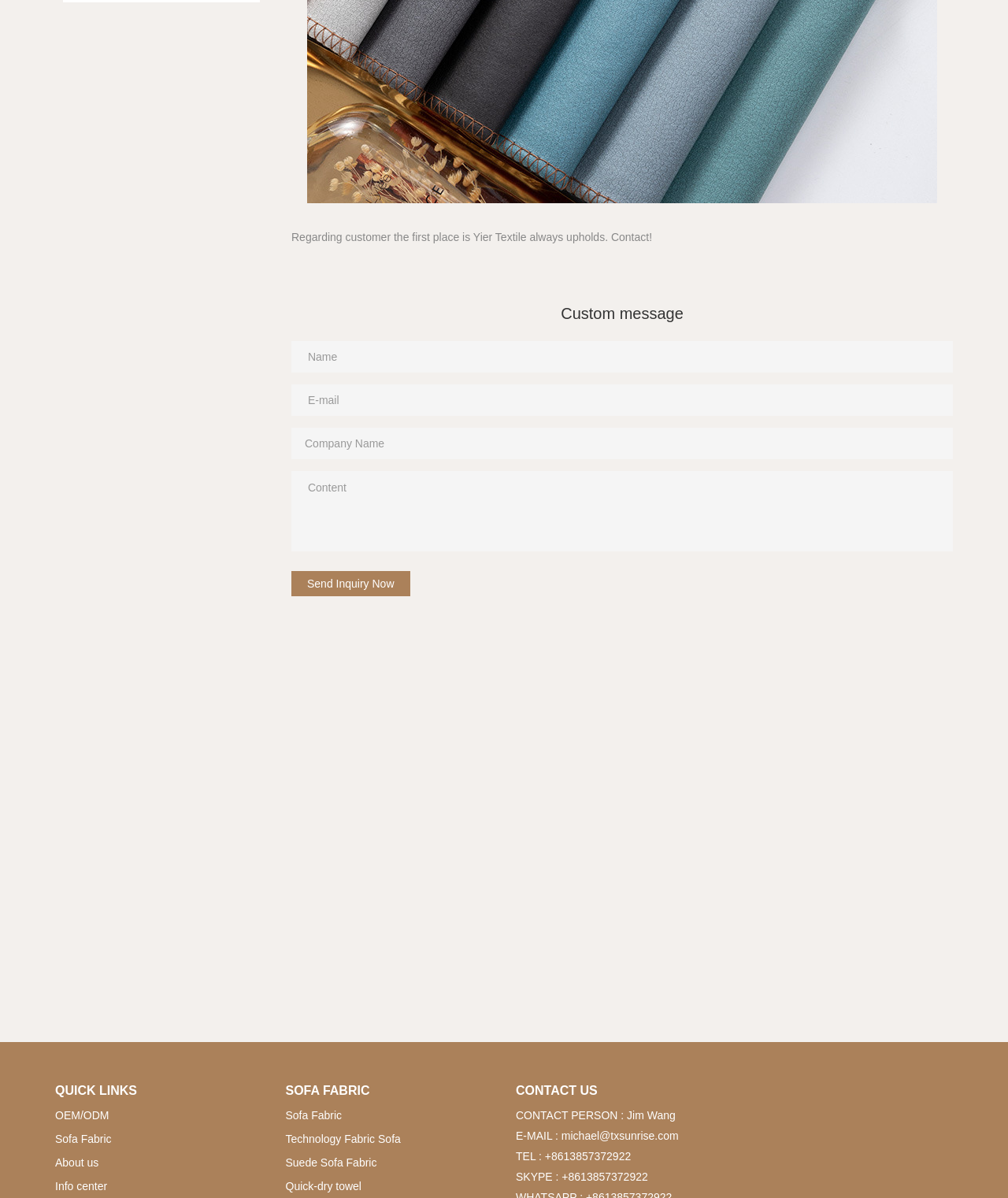Please indicate the bounding box coordinates for the clickable area to complete the following task: "Click on Expression of Interest". The coordinates should be specified as four float numbers between 0 and 1, i.e., [left, top, right, bottom].

None